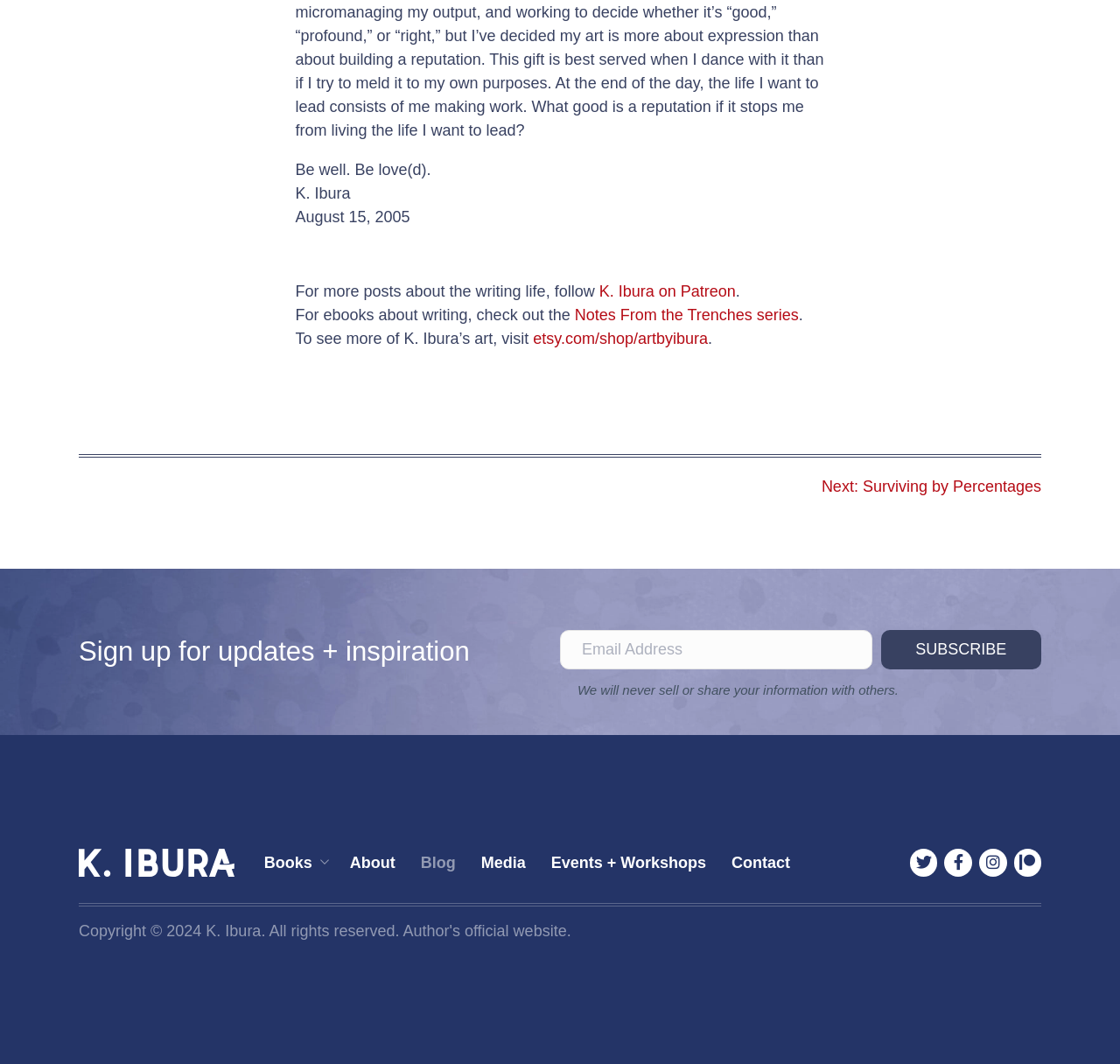What is the purpose of the textbox?
From the image, respond using a single word or phrase.

Email Address